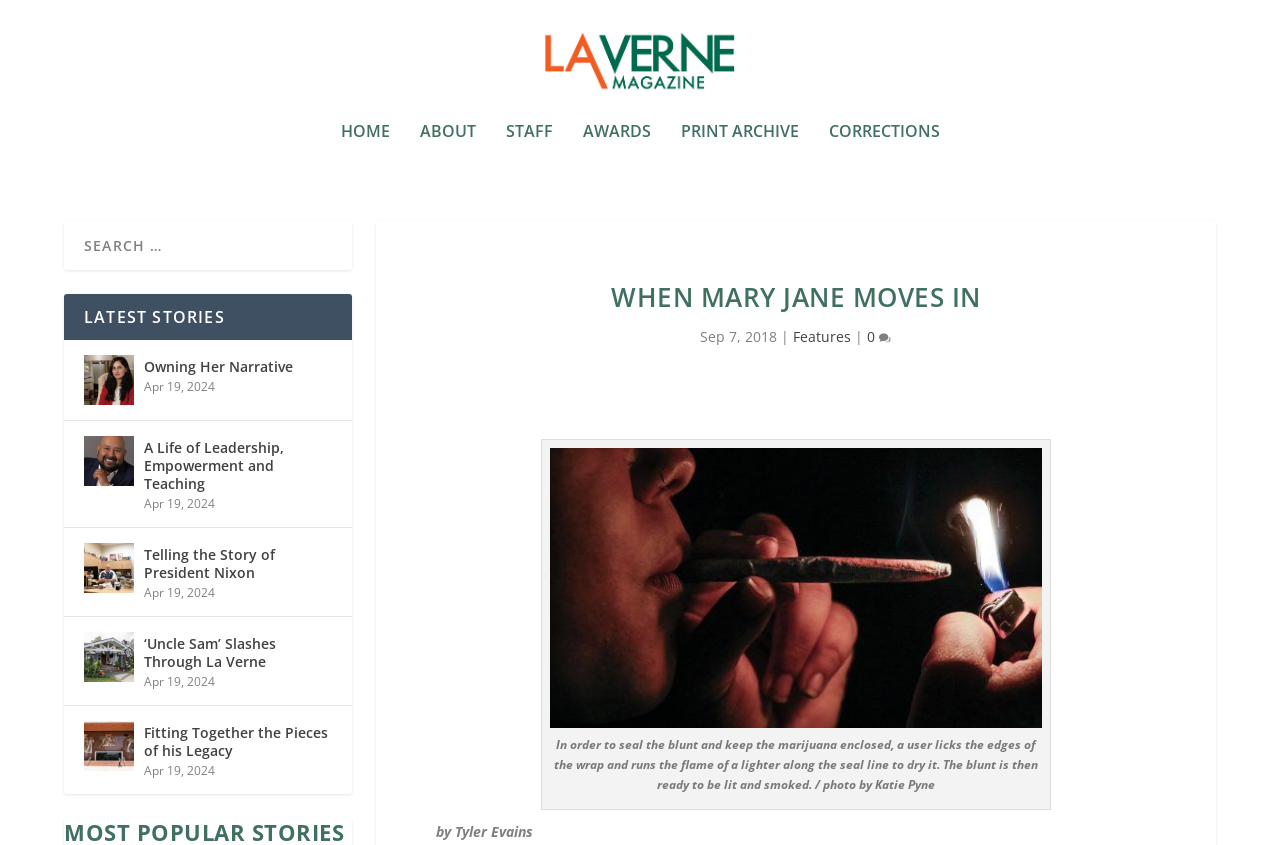Determine the bounding box coordinates of the clickable area required to perform the following instruction: "read about owning her narrative". The coordinates should be represented as four float numbers between 0 and 1: [left, top, right, bottom].

[0.066, 0.419, 0.105, 0.478]